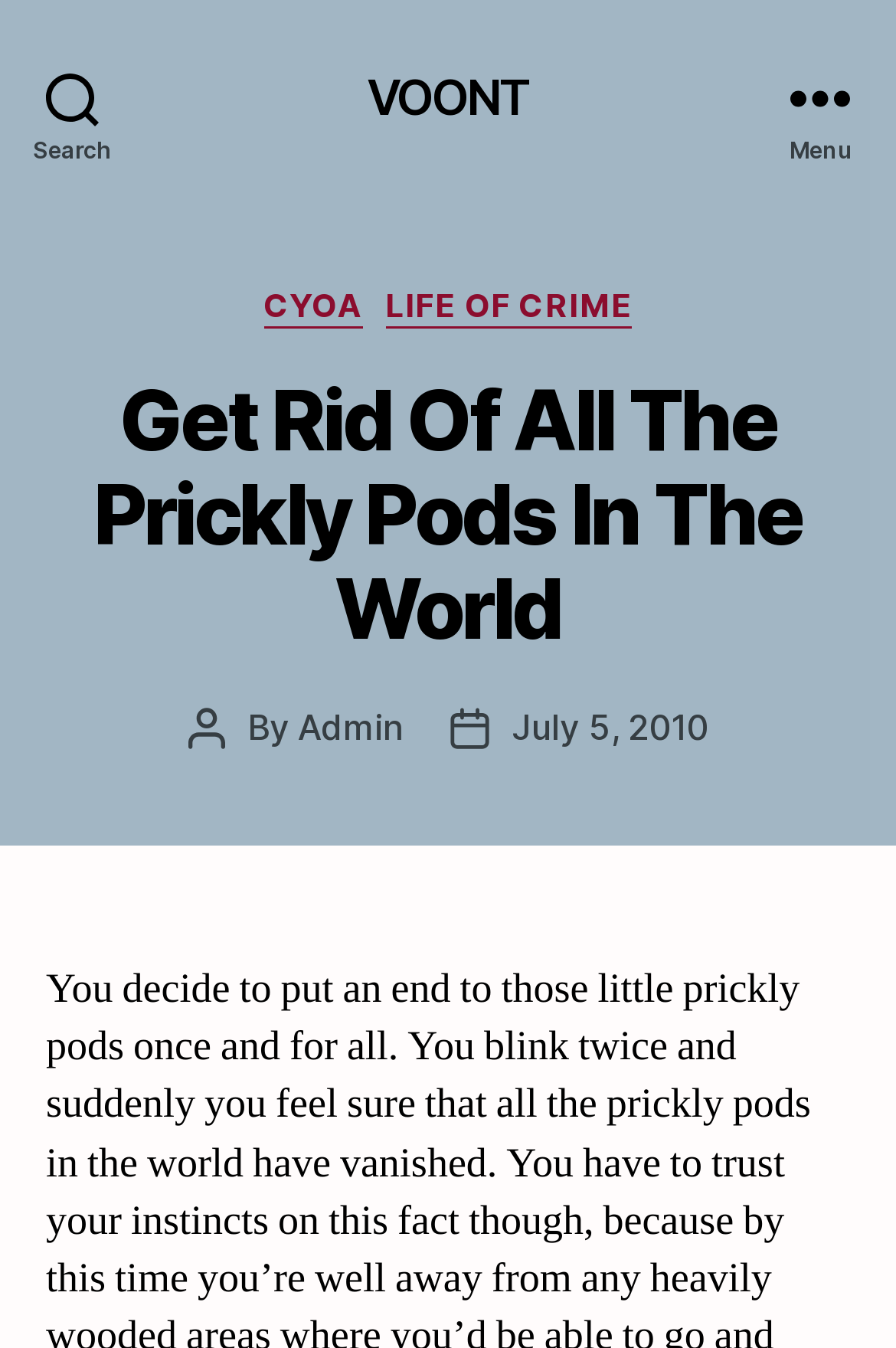How many categories are listed?
Look at the image and respond to the question as thoroughly as possible.

I counted the number of links under the 'Categories' heading and found two links: 'CYOA' and 'LIFE OF CRIME'.